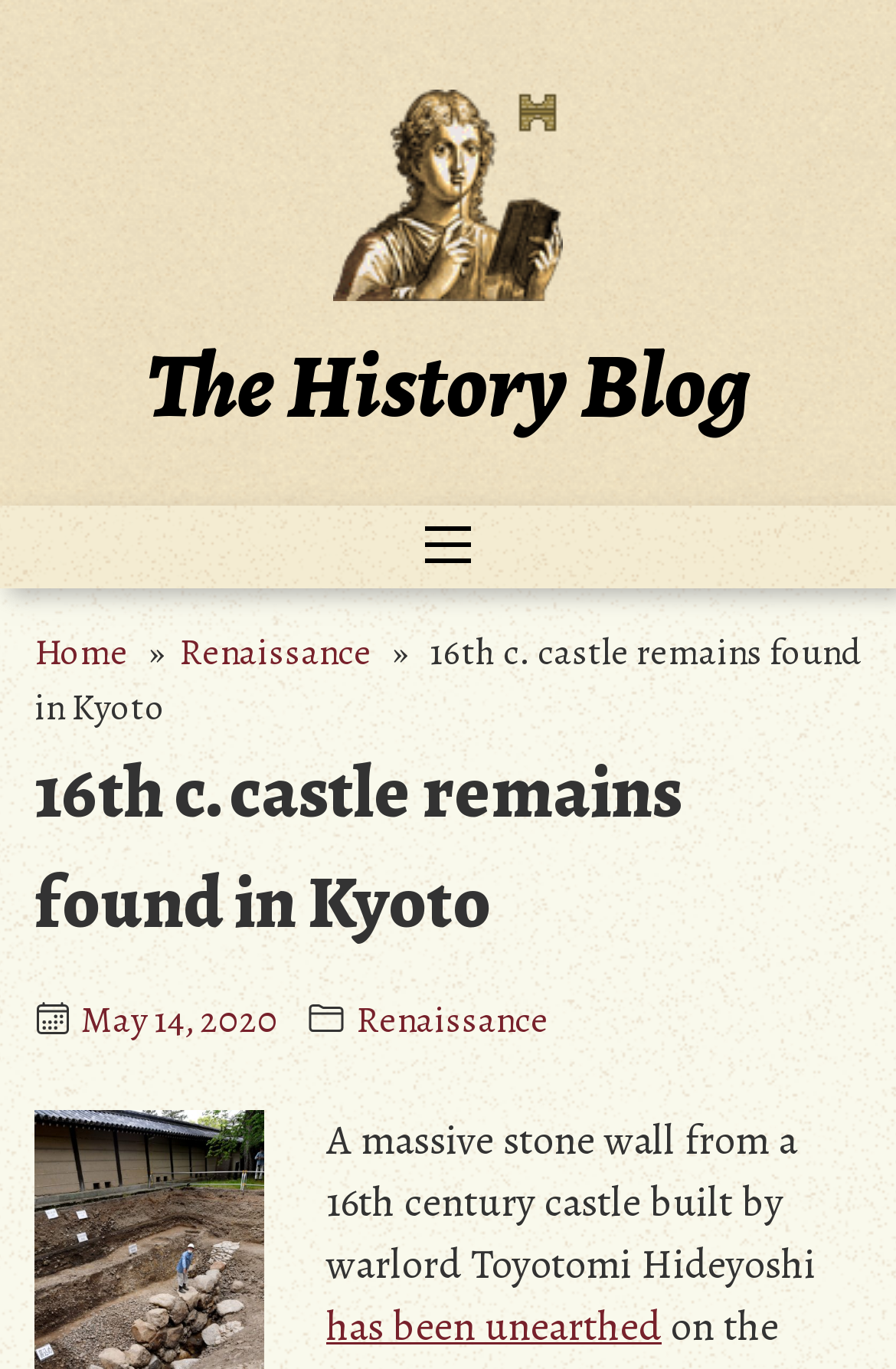What is the name of the blog?
Please use the image to provide a one-word or short phrase answer.

The History Blog